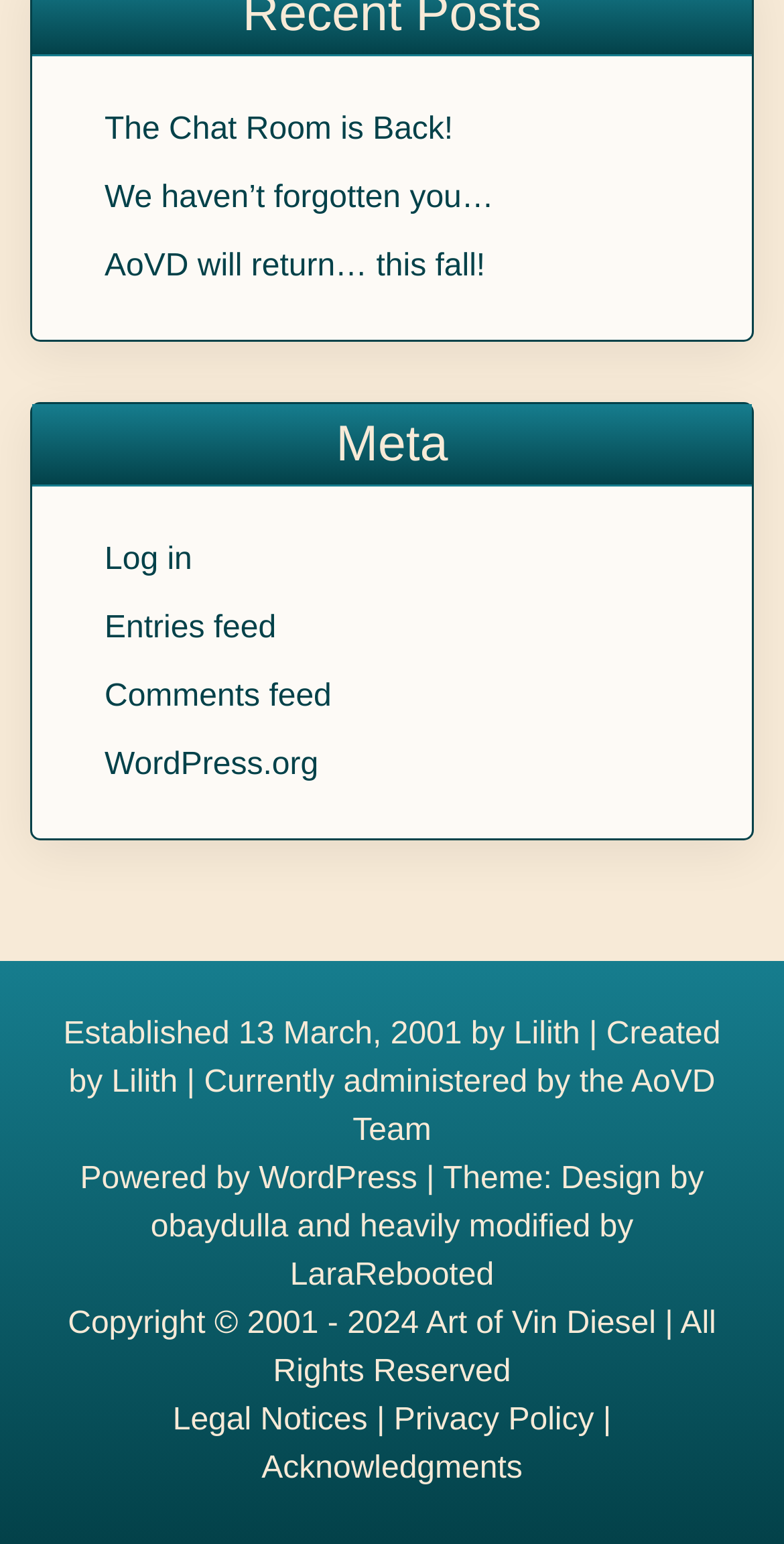Specify the bounding box coordinates of the element's area that should be clicked to execute the given instruction: "Read the article by Michael Green". The coordinates should be four float numbers between 0 and 1, i.e., [left, top, right, bottom].

None